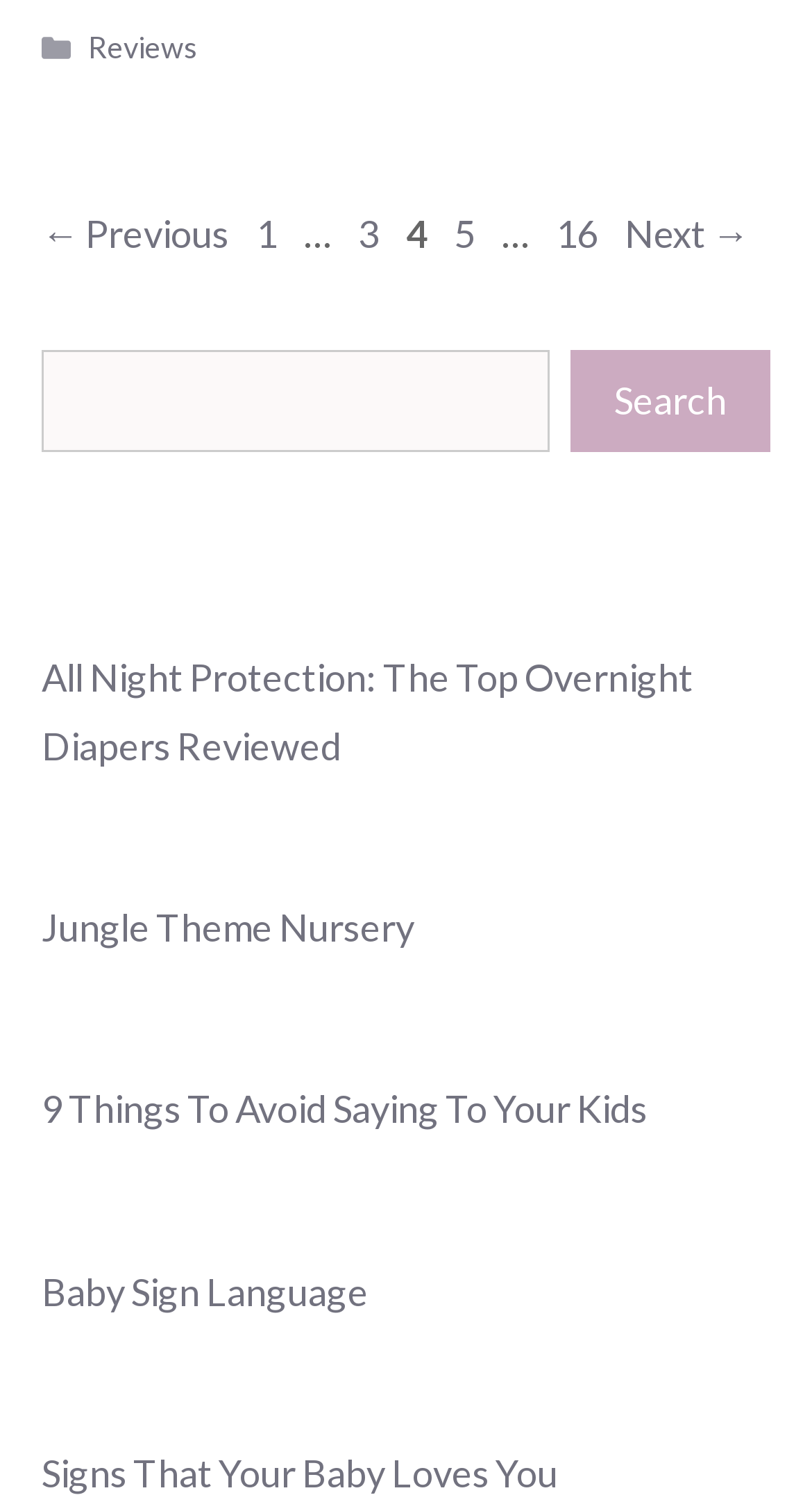Given the content of the image, can you provide a detailed answer to the question?
How many categories are listed?

I found a 'Categories' label, but it does not have any sub-categories listed, so there is only 1 category listed.